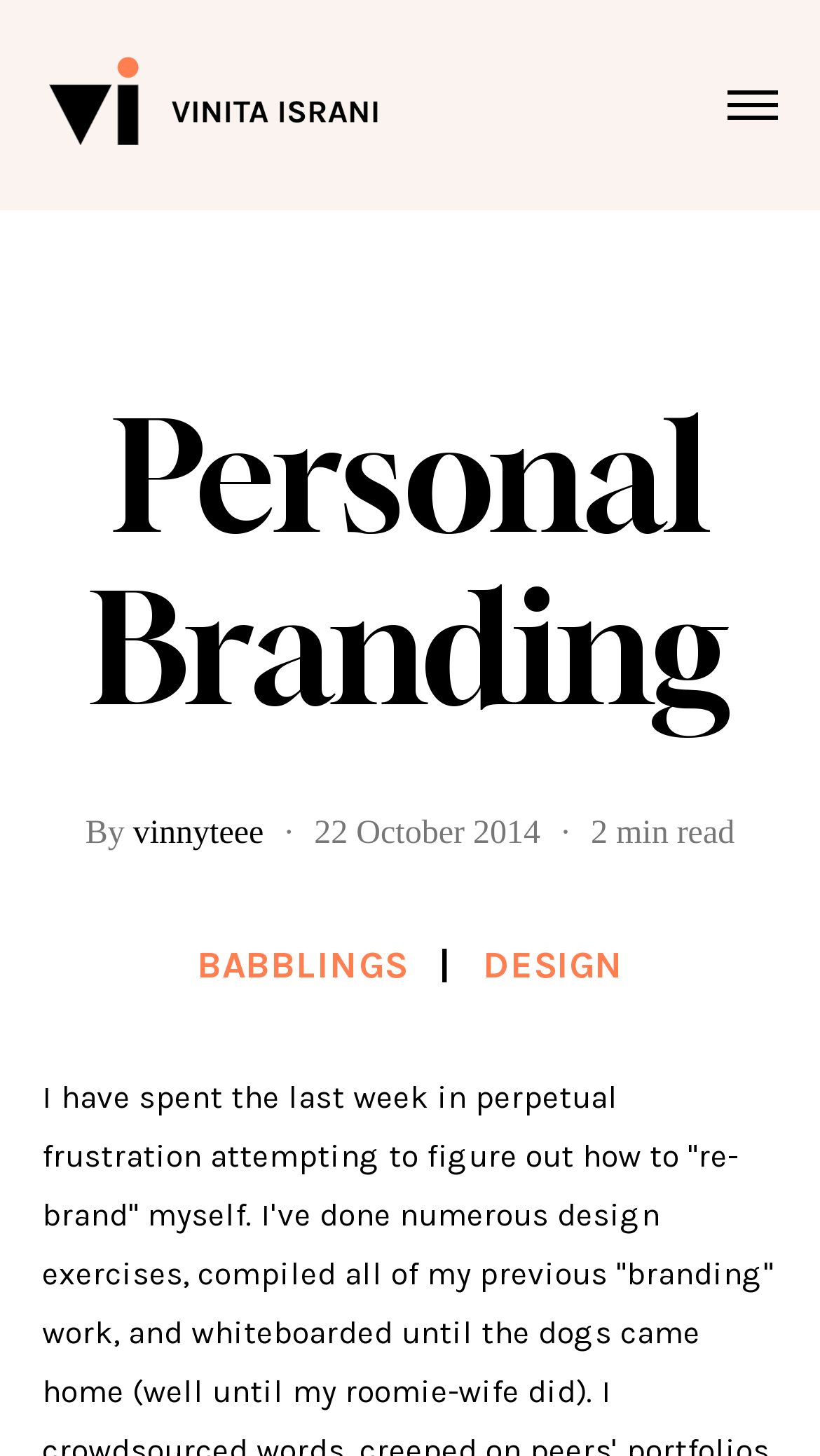What is the date of the article?
Using the details shown in the screenshot, provide a comprehensive answer to the question.

The date of the article is mentioned as '22 October 2014' which is located below the main heading 'Personal Branding'.